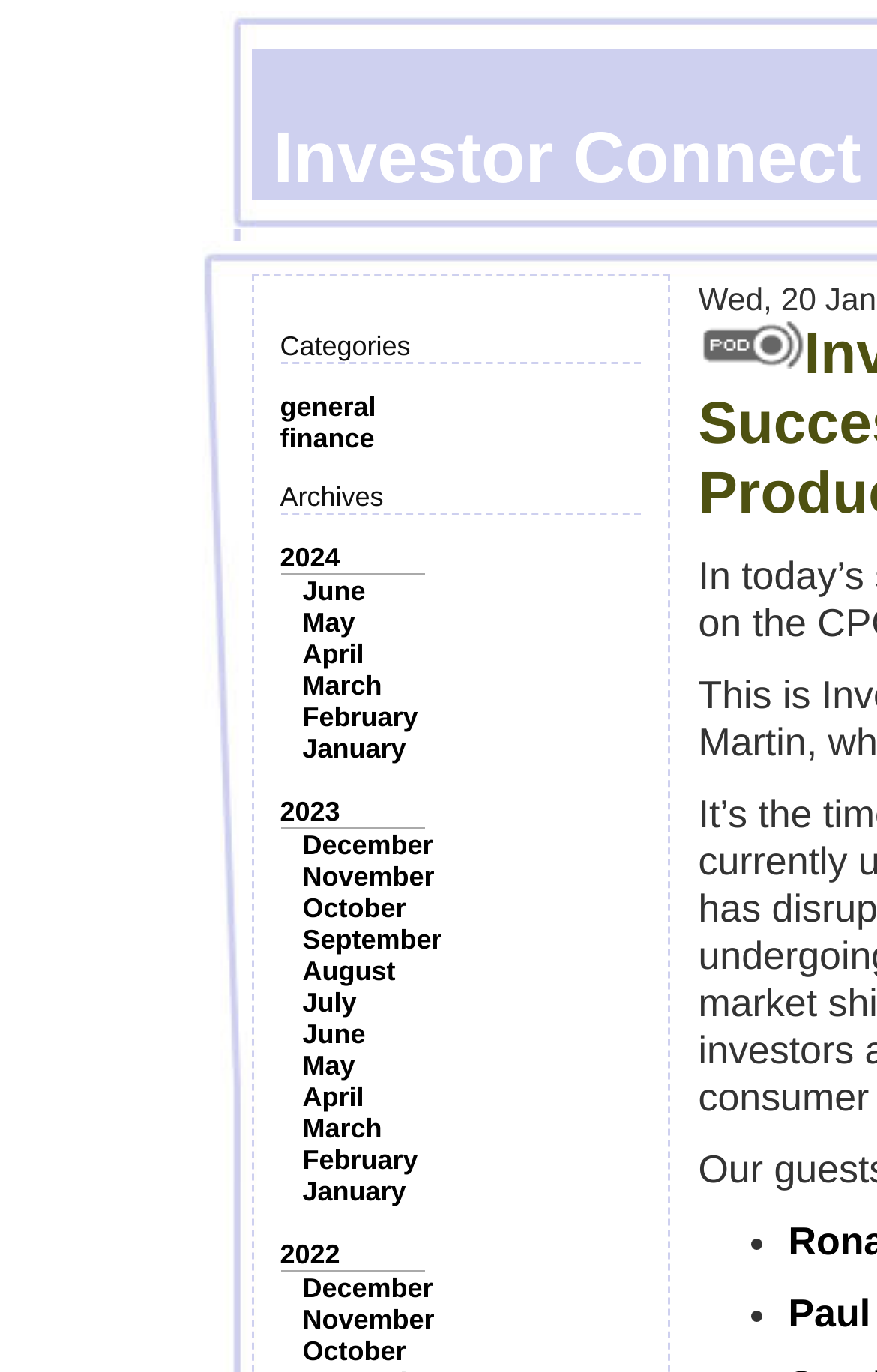Please determine the bounding box coordinates of the area that needs to be clicked to complete this task: 'Go to the 'finance' section'. The coordinates must be four float numbers between 0 and 1, formatted as [left, top, right, bottom].

[0.319, 0.308, 0.427, 0.331]